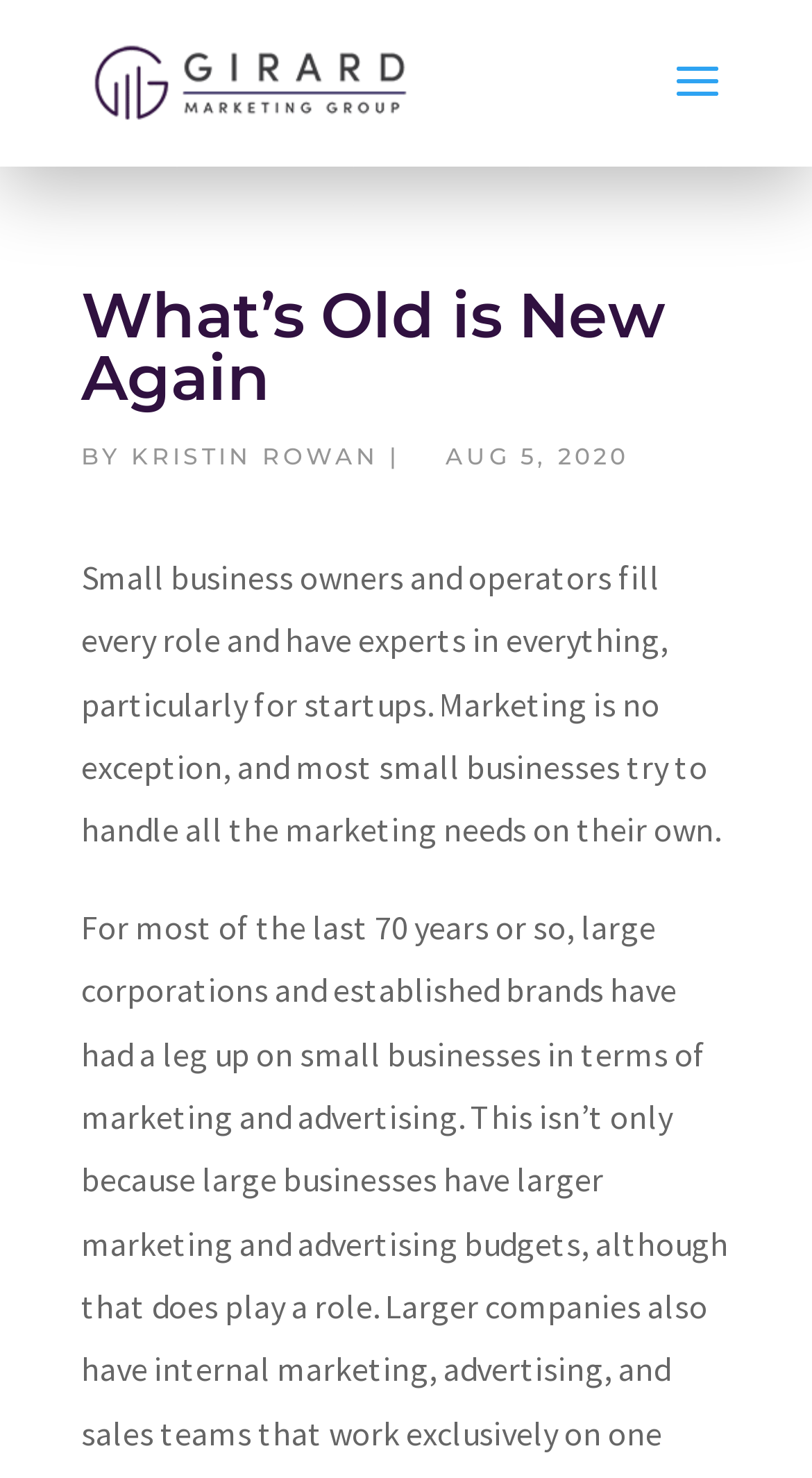Examine the image carefully and respond to the question with a detailed answer: 
When was the latest article published?

The publication date of the latest article can be found by looking at the text next to the author's name, which is 'AUG 5, 2020', indicating that the article was published on that date.